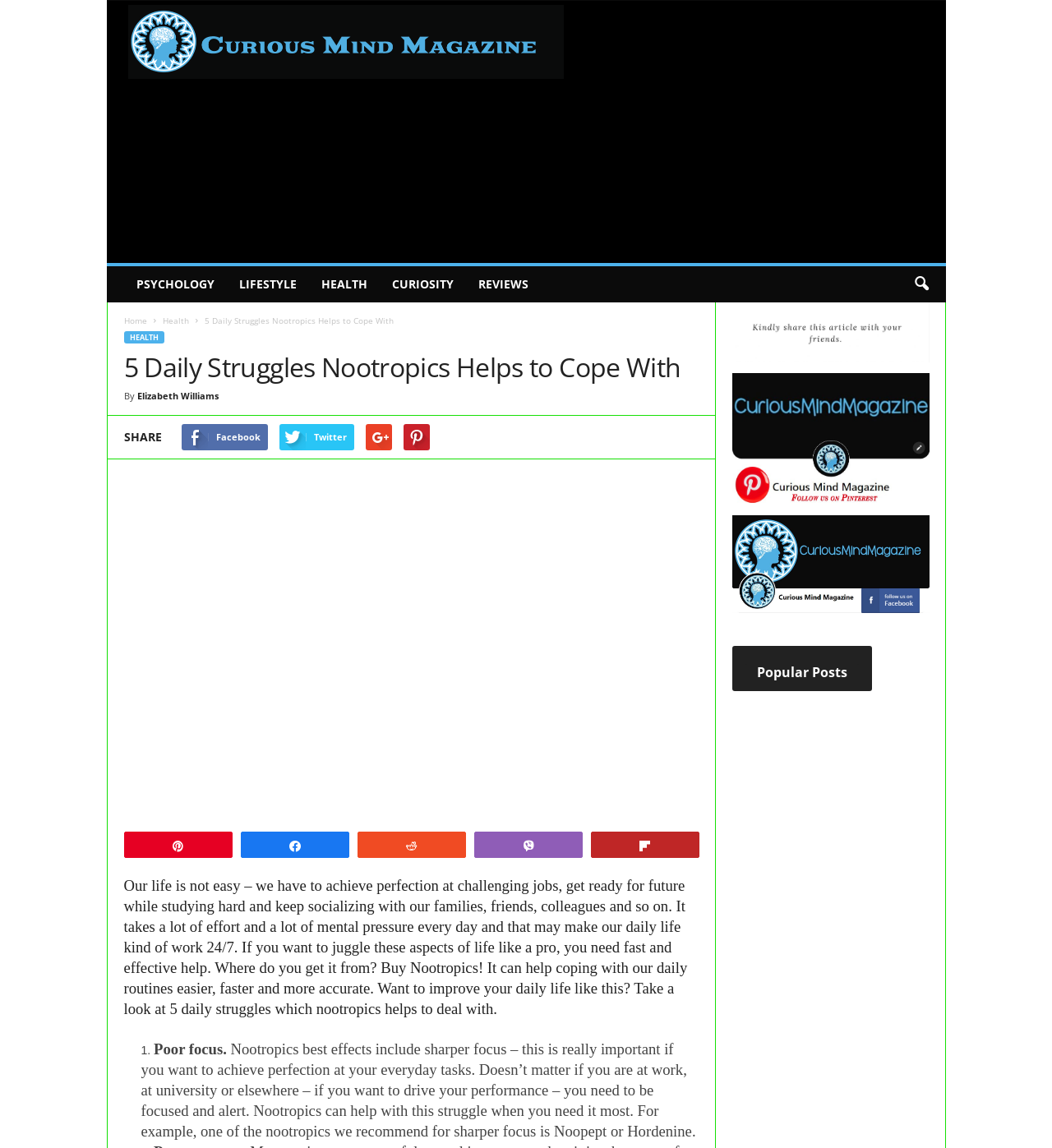Locate the bounding box coordinates of the element to click to perform the following action: 'Click on the 'Facebook' share link'. The coordinates should be given as four float values between 0 and 1, in the form of [left, top, right, bottom].

[0.172, 0.369, 0.254, 0.392]